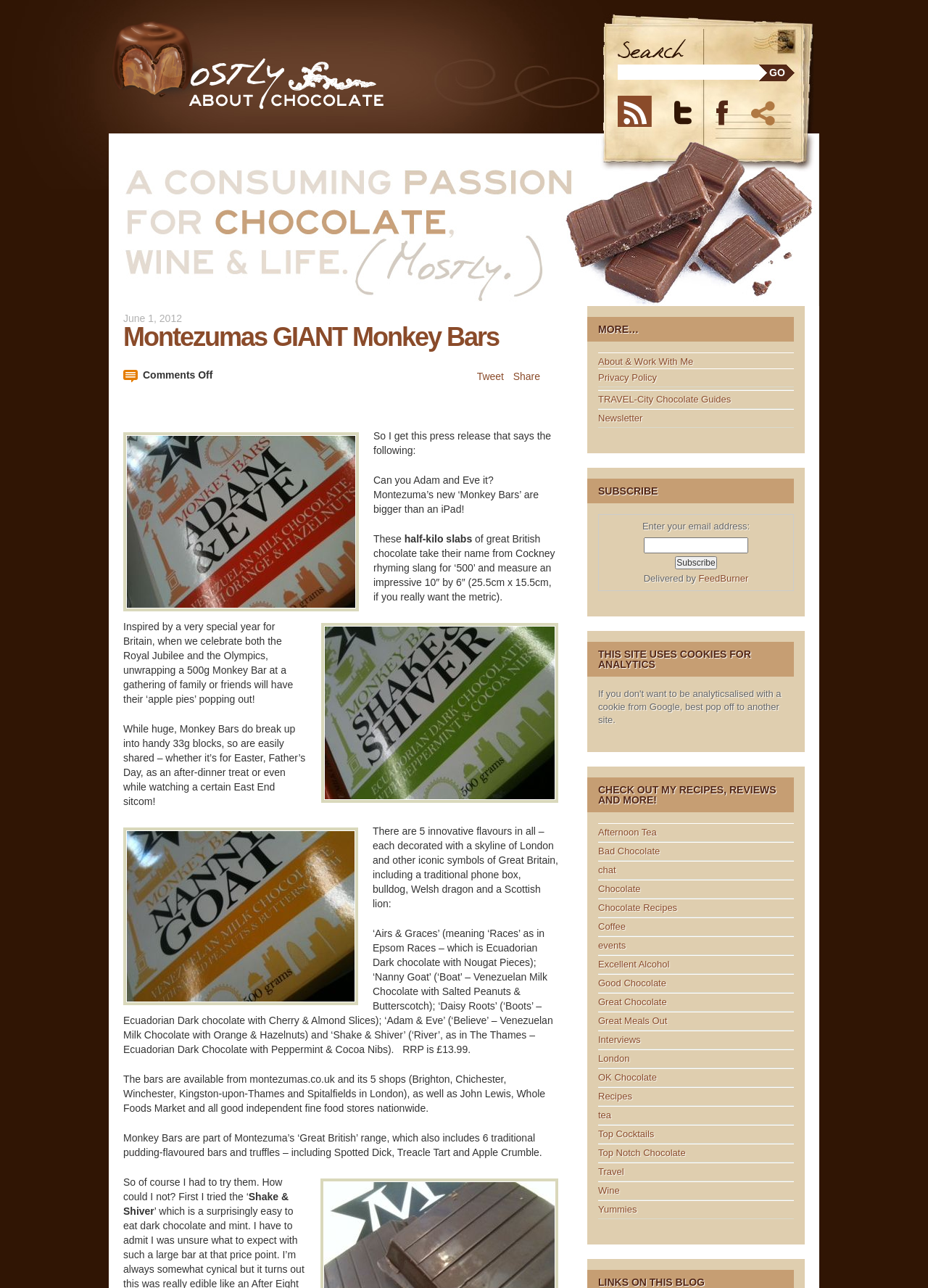Create a detailed narrative of the webpage’s visual and textual elements.

The webpage is about a blog post discussing Montezuma's new 'Monkey Bars' chocolate product. At the top, there is a header section with a link to 'Mostly About Chocolate Blog' and a search bar with a 'GO' button. Below this, there are links to 'RSS', 'Twitter', 'FaceBook', and 'Share'.

The main content of the page is divided into sections. The first section has a heading 'Montezumas GIANT Monkey Bars' and a date 'June 1, 2012'. Below this, there is a paragraph of text discussing the new product, accompanied by an image of an 'adam and eve box'. The text explains that the product is a half-kilo slab of great British chocolate, inspired by the Royal Jubilee and the Olympics.

The next section has an image of a 'shake shiver box' and discusses the product's features, including its size, flavors, and packaging. There are also images of a 'nanny goat' and other products.

The following sections provide more information about the product, including its flavors, pricing, and availability. There are also links to other related products and stores where the product can be purchased.

At the bottom of the page, there are several sections with links to other parts of the blog, including 'MORE…', 'SUBSCRIBE', 'THIS SITE USES COOKIES FOR ANALYTICS', and 'CHECK OUT MY RECIPES, REVIEWS AND MORE!'. These sections have various links to other blog posts, recipes, and reviews.